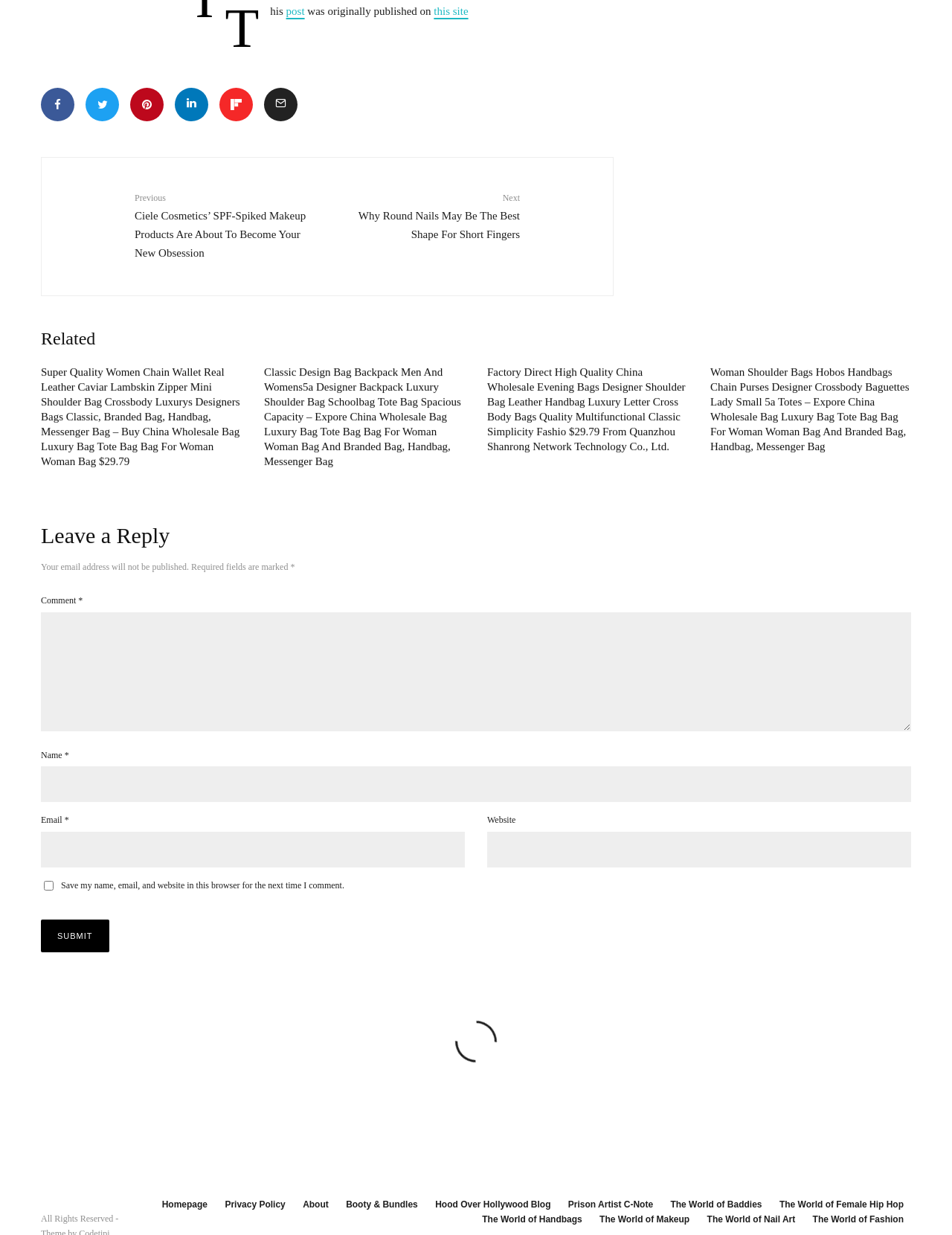Locate the bounding box coordinates of the element that needs to be clicked to carry out the instruction: "Click on the 'Previous' article link". The coordinates should be given as four float numbers ranging from 0 to 1, i.e., [left, top, right, bottom].

[0.141, 0.155, 0.332, 0.209]